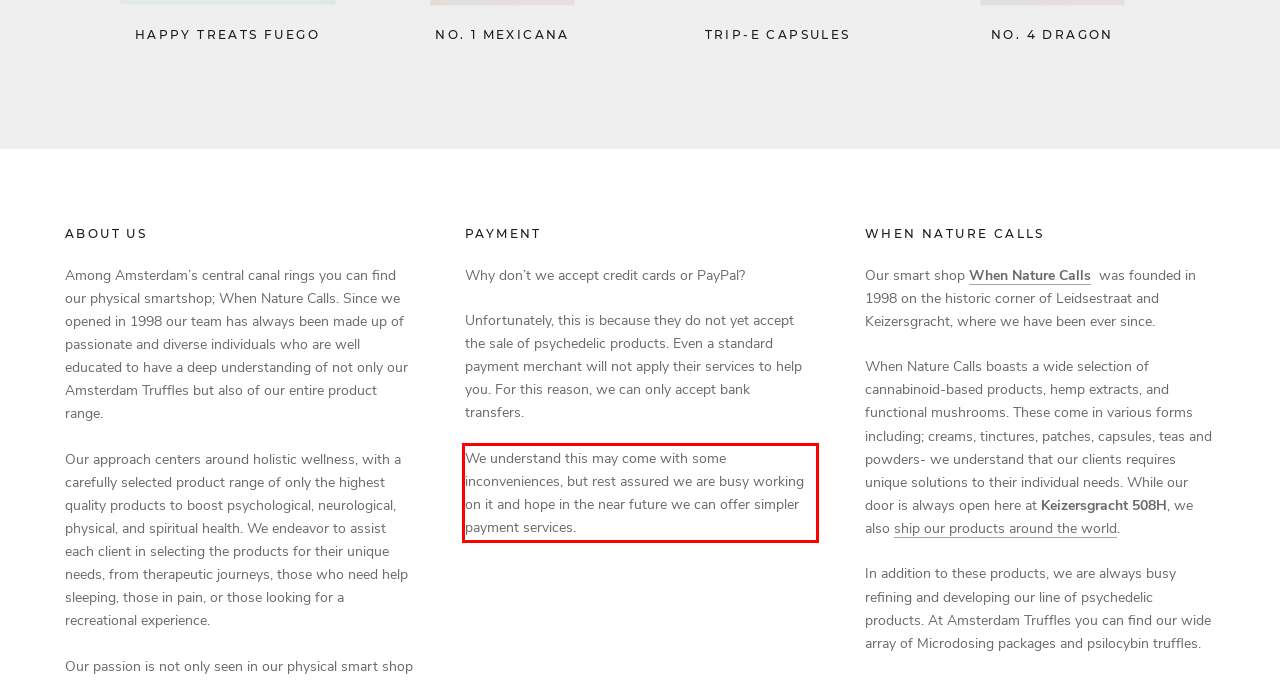Please identify the text within the red rectangular bounding box in the provided webpage screenshot.

We understand this may come with some inconveniences, but rest assured we are busy working on it and hope in the near future we can offer simpler payment services.